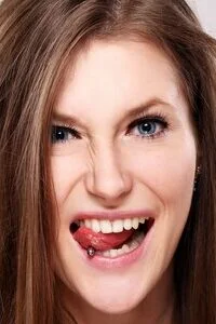What is a potential risk of oral piercings?
Give a one-word or short phrase answer based on the image.

Tooth damage